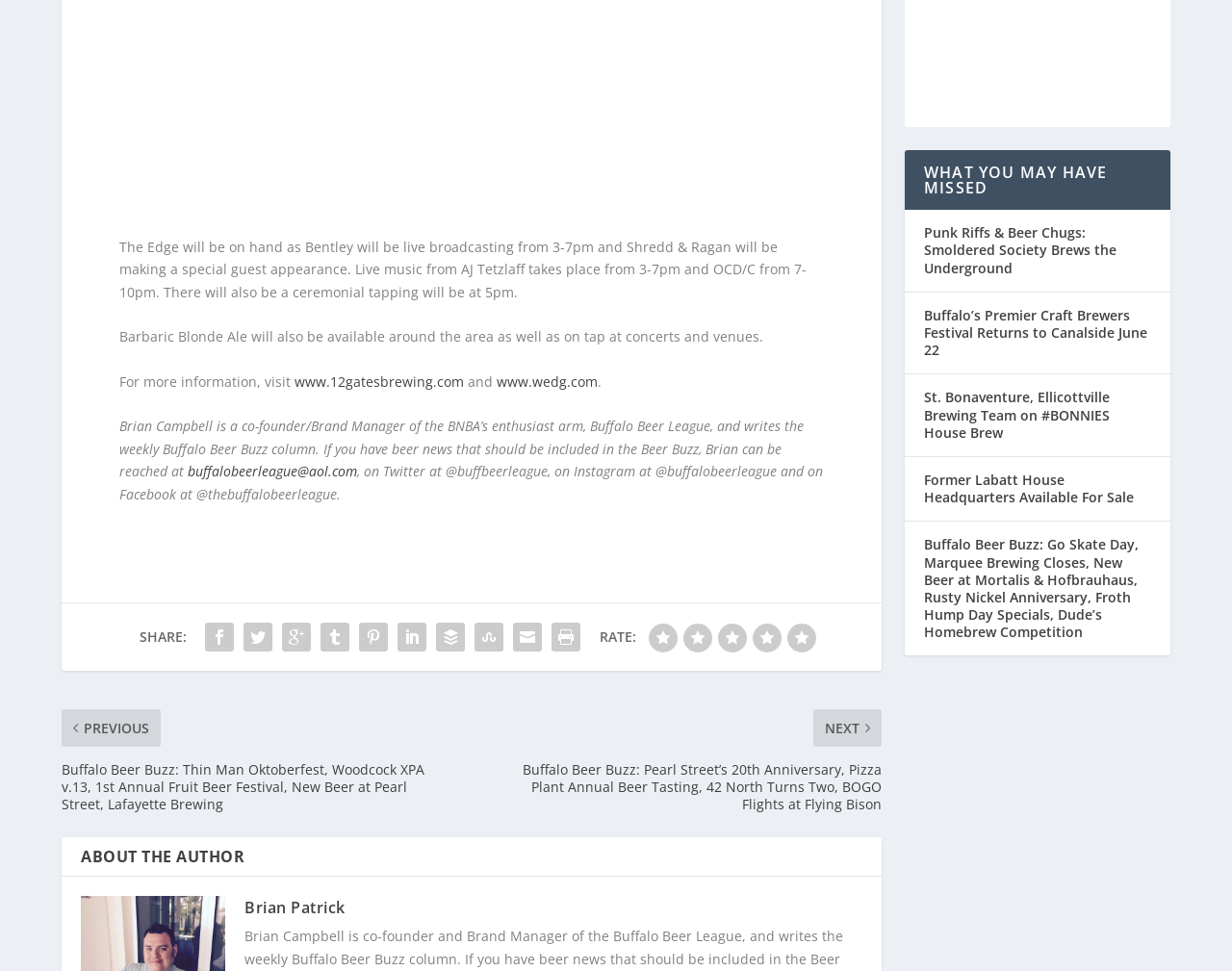Find the bounding box coordinates for the element described here: "parent_node: Internet Storm Center".

None